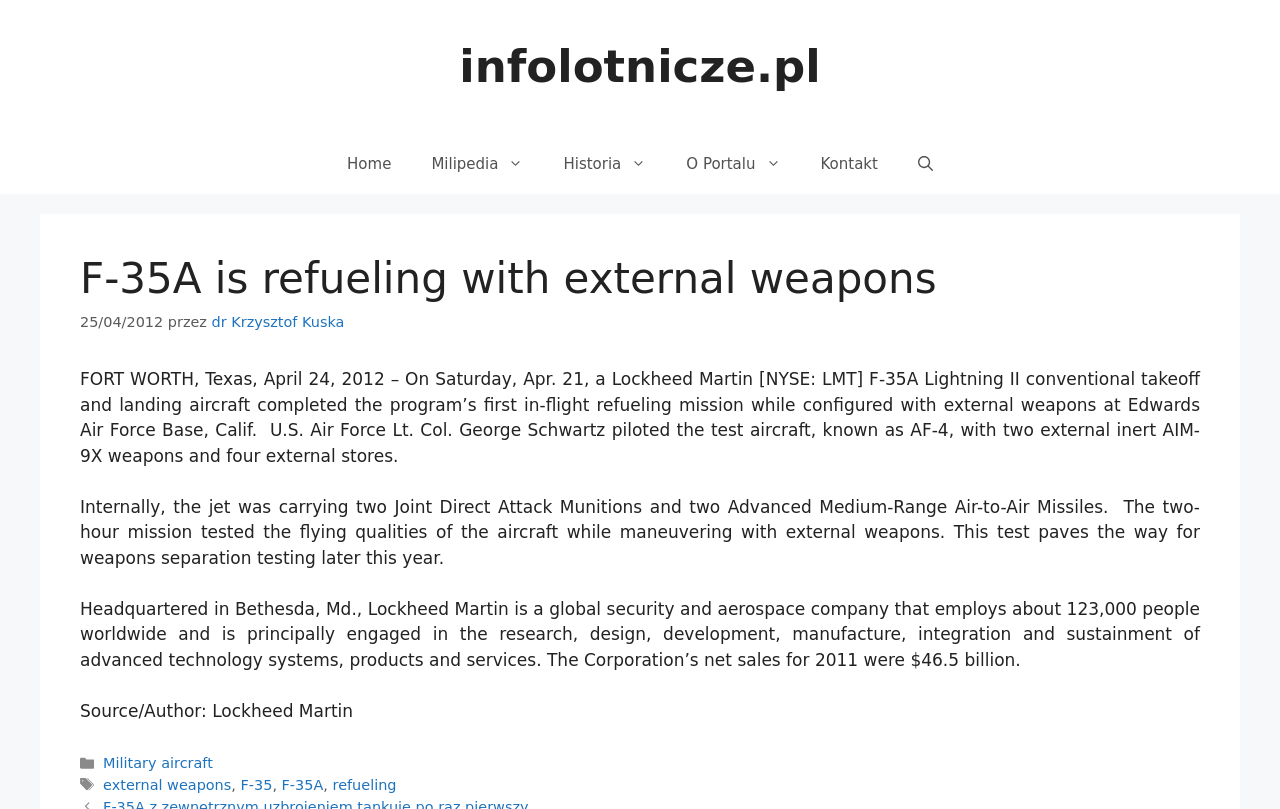Please identify the bounding box coordinates of the region to click in order to complete the task: "search for something". The coordinates must be four float numbers between 0 and 1, specified as [left, top, right, bottom].

[0.702, 0.166, 0.744, 0.24]